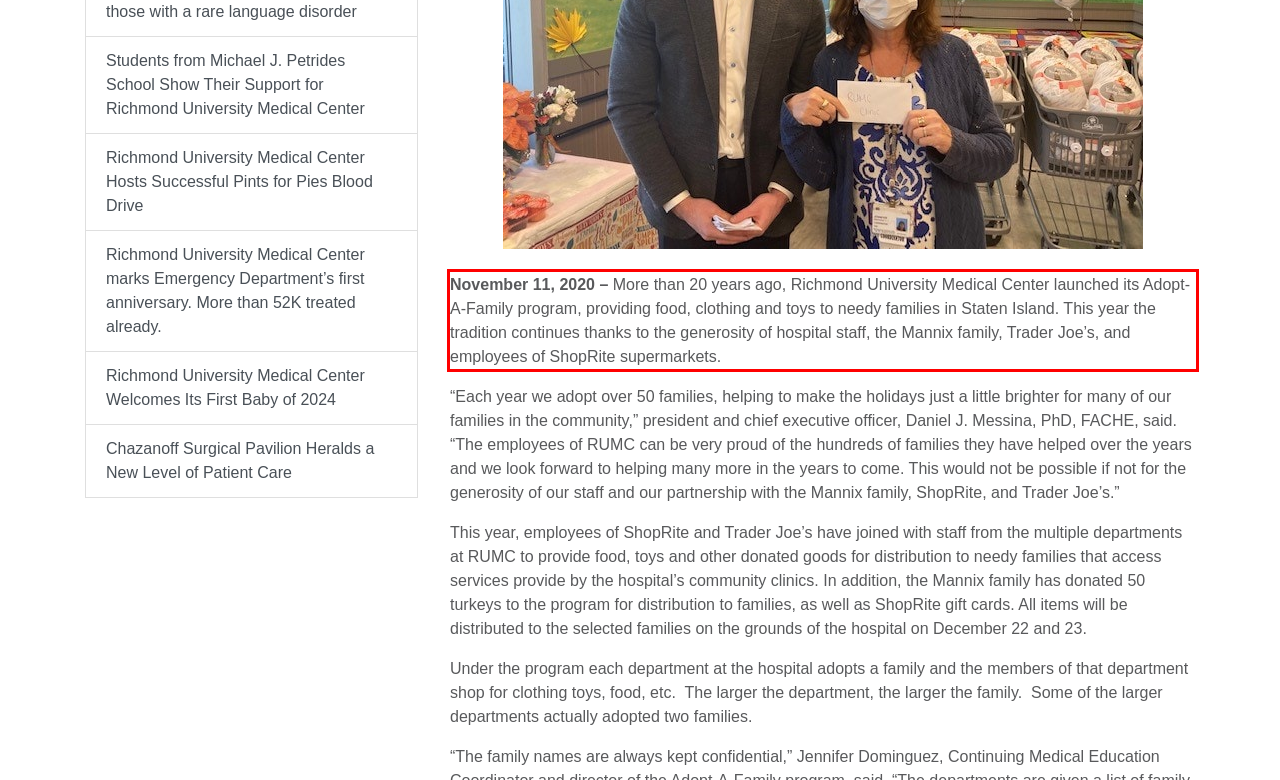By examining the provided screenshot of a webpage, recognize the text within the red bounding box and generate its text content.

November 11, 2020 – More than 20 years ago, Richmond University Medical Center launched its Adopt-A-Family program, providing food, clothing and toys to needy families in Staten Island. This year the tradition continues thanks to the generosity of hospital staff, the Mannix family, Trader Joe’s, and employees of ShopRite supermarkets.